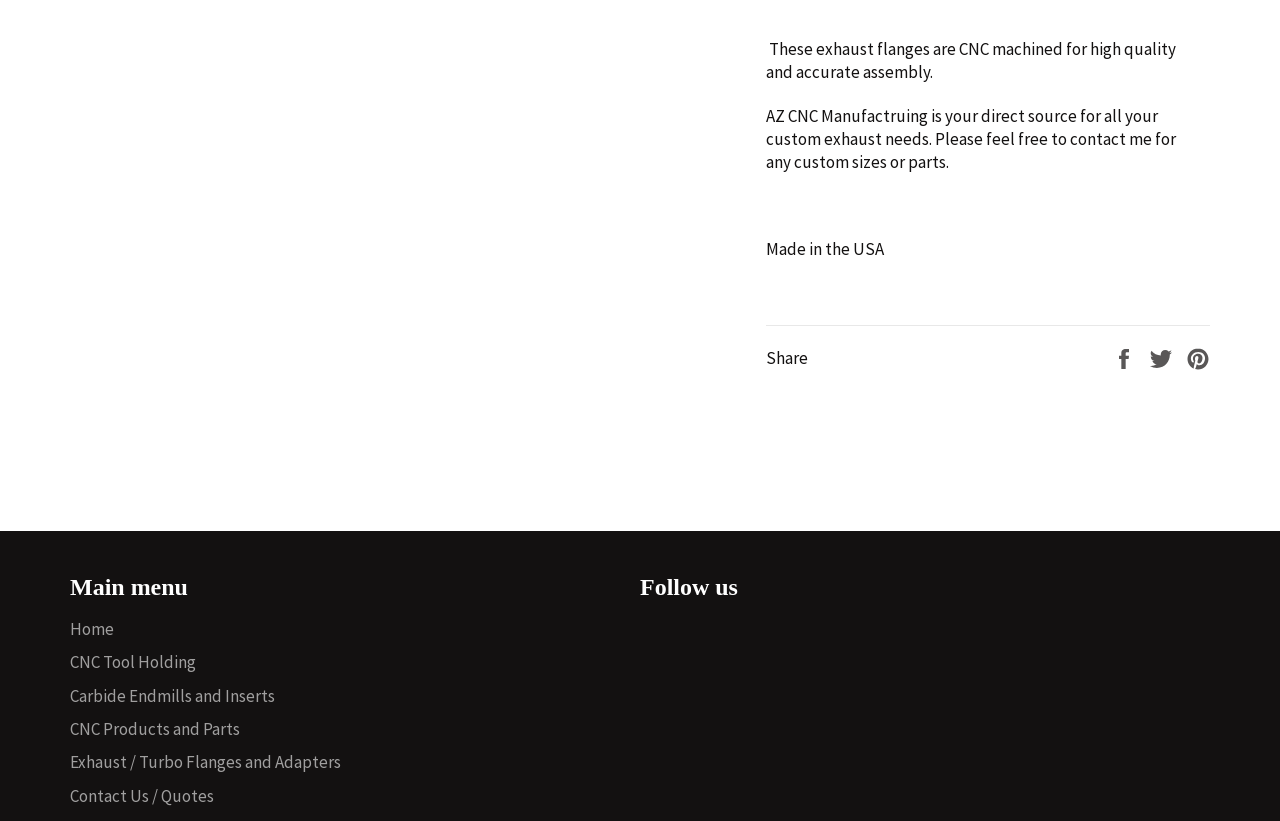Use a single word or phrase to answer this question: 
What is the main category of products?

CNC Products